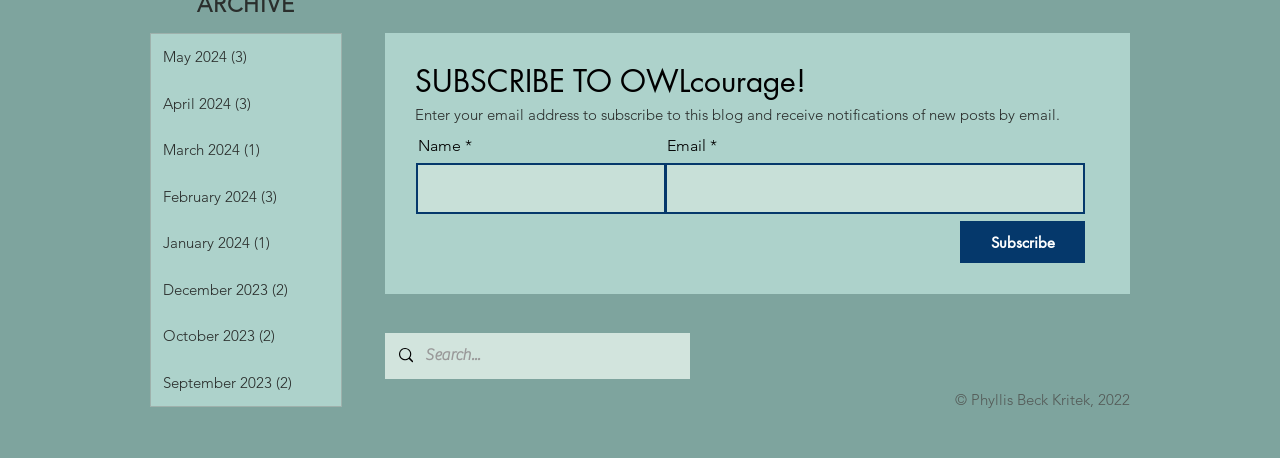What is the function of the search box?
Use the image to give a comprehensive and detailed response to the question.

The search box is located in the 'Social Bar' section and has a magnifying glass icon, indicating that it is used to search for content within the blog.